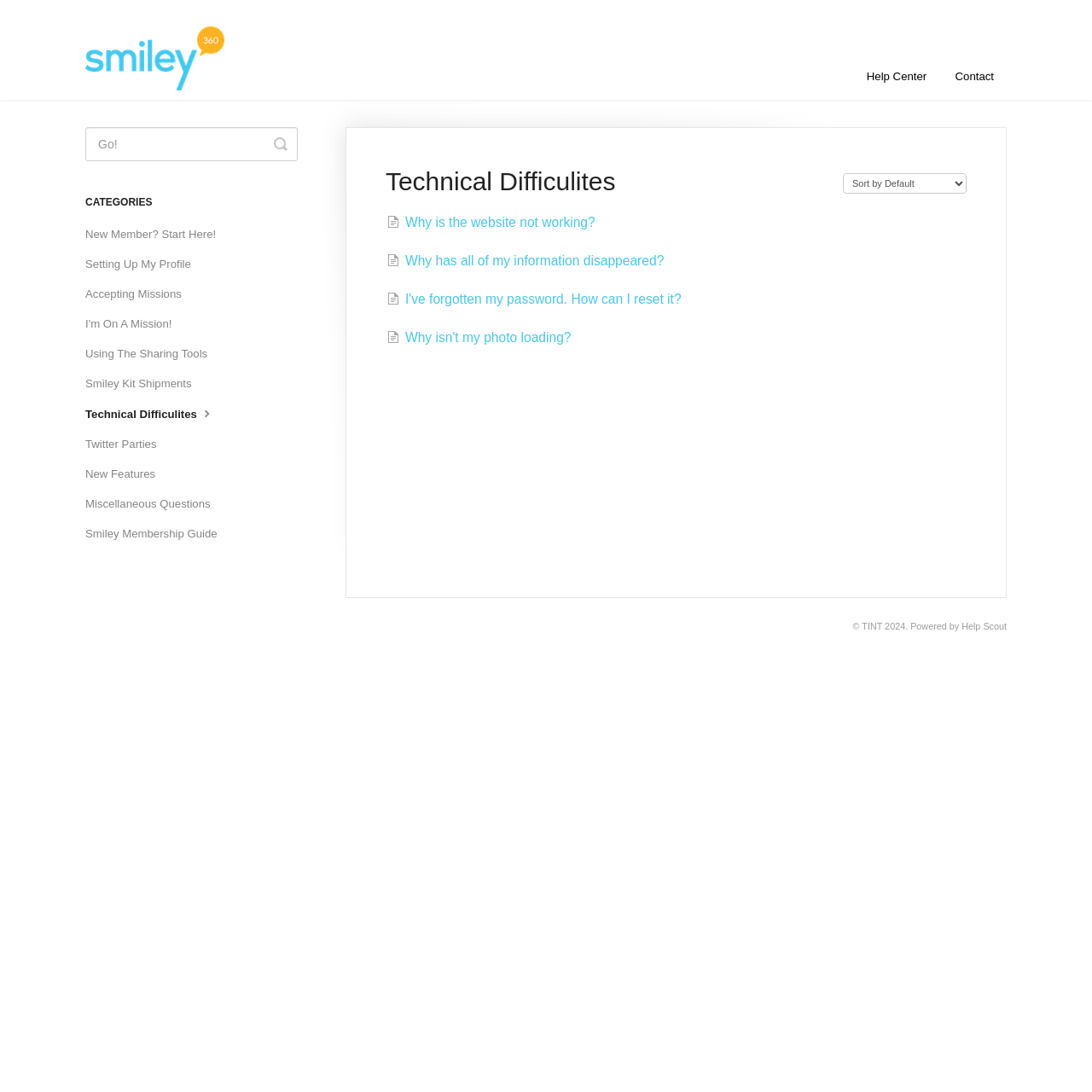What is the copyright year of the webpage?
Examine the webpage screenshot and provide an in-depth answer to the question.

The copyright year of the webpage can be found at the bottom of the webpage, where it says '© 2024'.